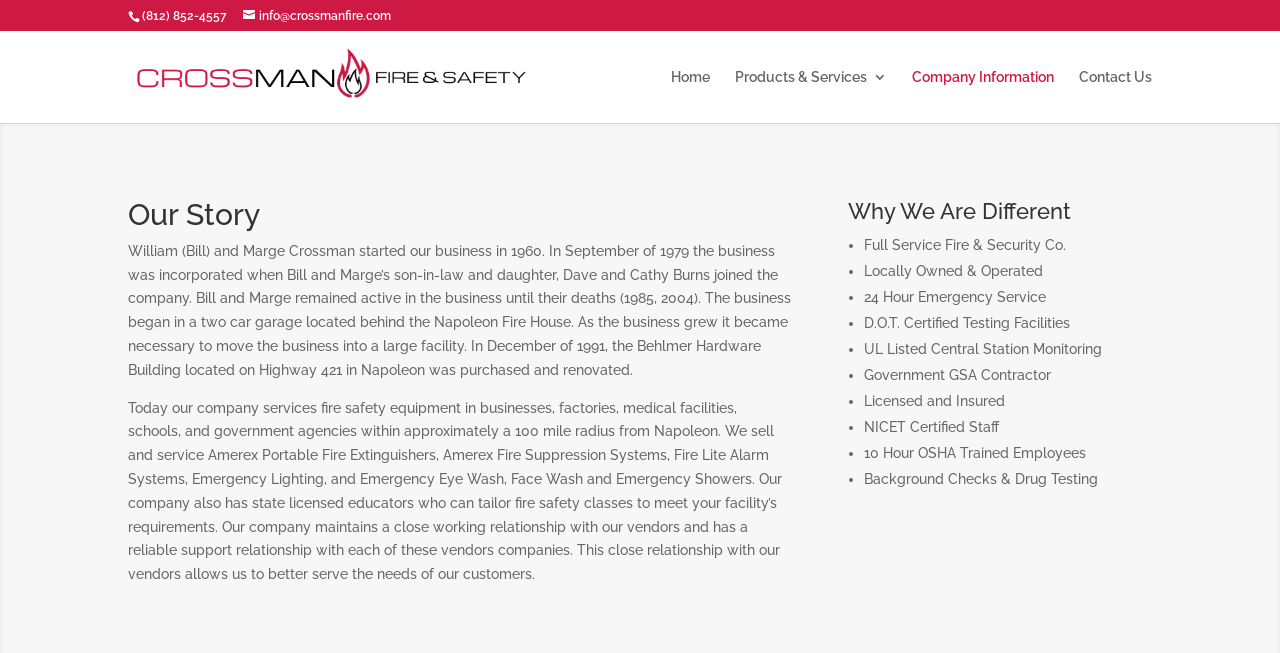Identify the bounding box for the described UI element. Provide the coordinates in (top-left x, top-left y, bottom-right x, bottom-right y) format with values ranging from 0 to 1: name="s" placeholder="Search …" title="Search for:"

[0.157, 0.047, 0.877, 0.05]